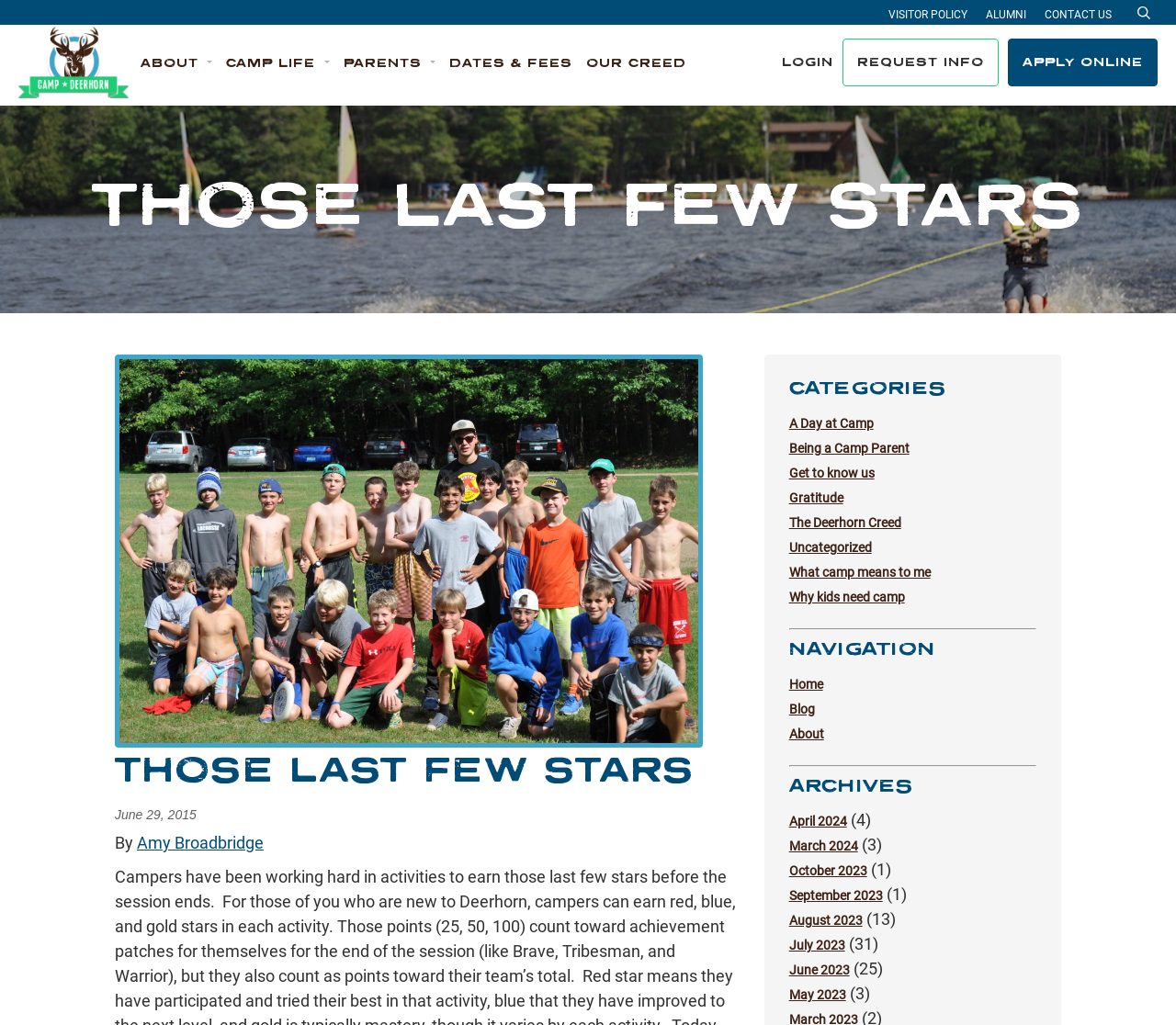Find and indicate the bounding box coordinates of the region you should select to follow the given instruction: "Click the Search link".

[0.961, 0.006, 0.984, 0.018]